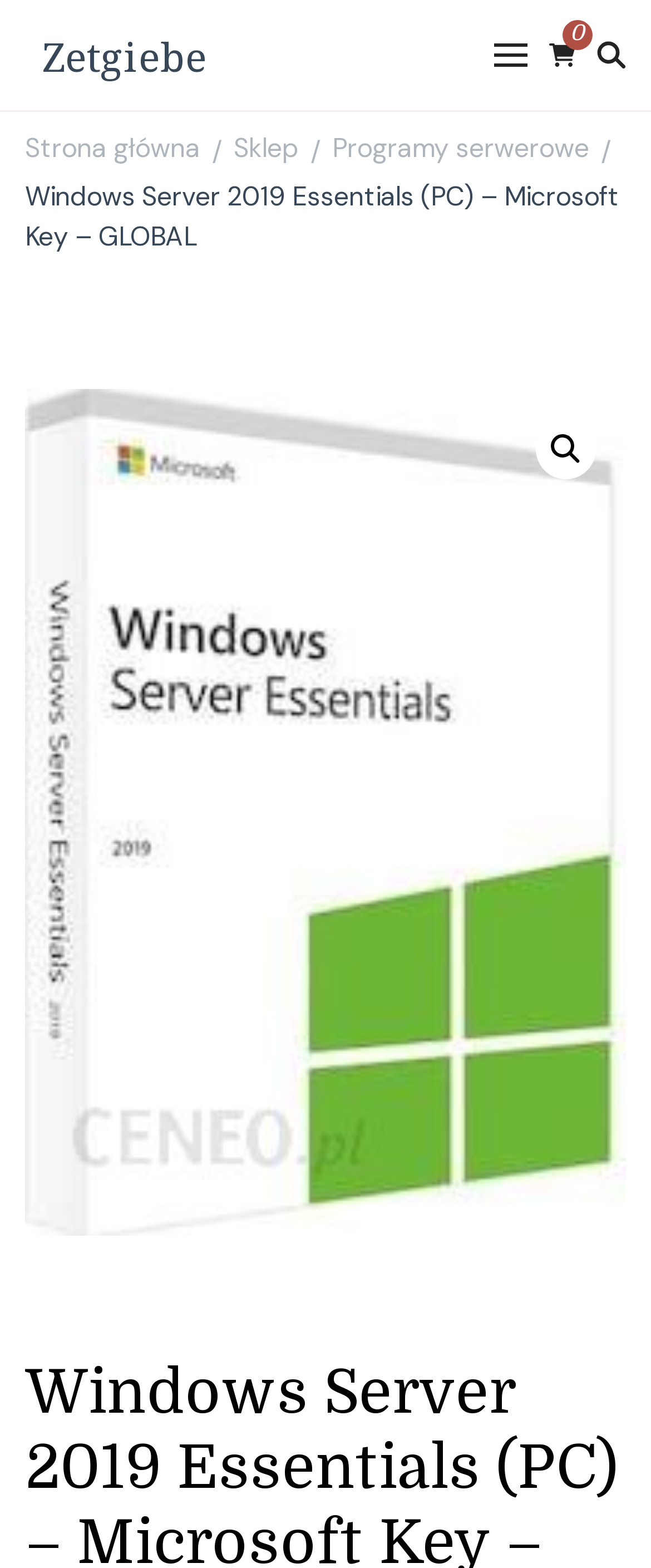Is there a search function?
Look at the screenshot and respond with one word or a short phrase.

Yes